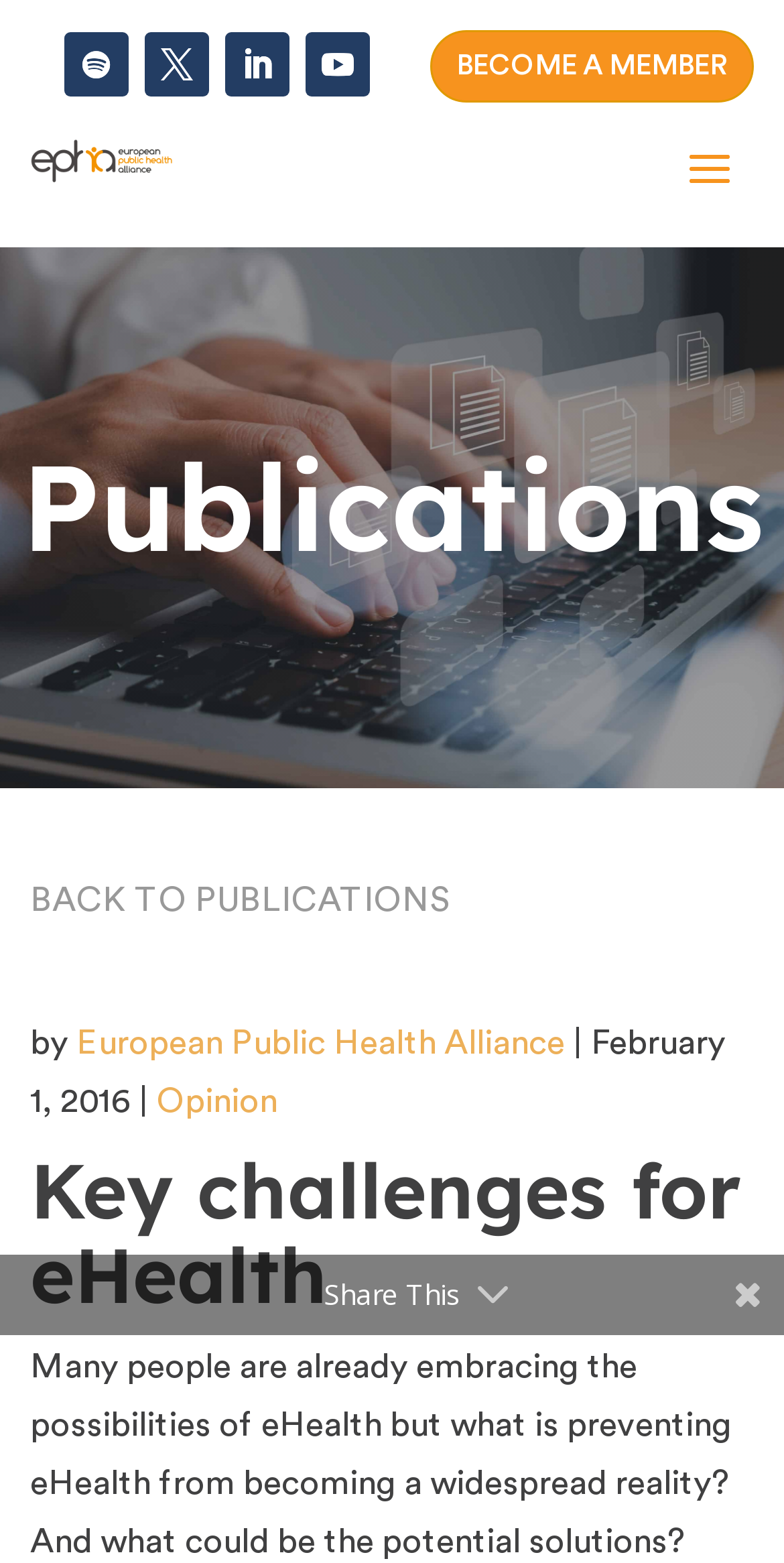Answer the question below in one word or phrase:
What is the name of the organization?

European Public Health Alliance